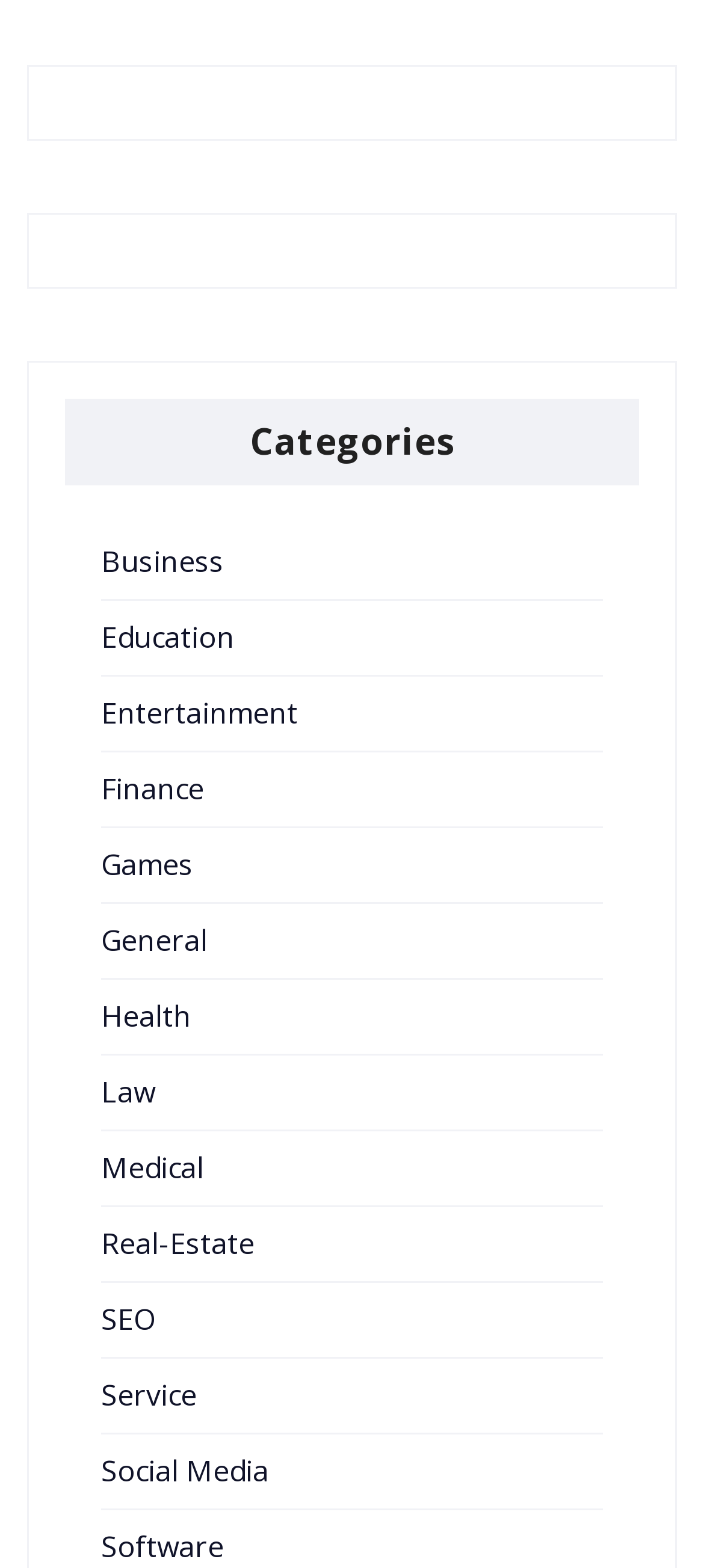Highlight the bounding box coordinates of the region I should click on to meet the following instruction: "Click on Business category".

[0.144, 0.345, 0.318, 0.371]